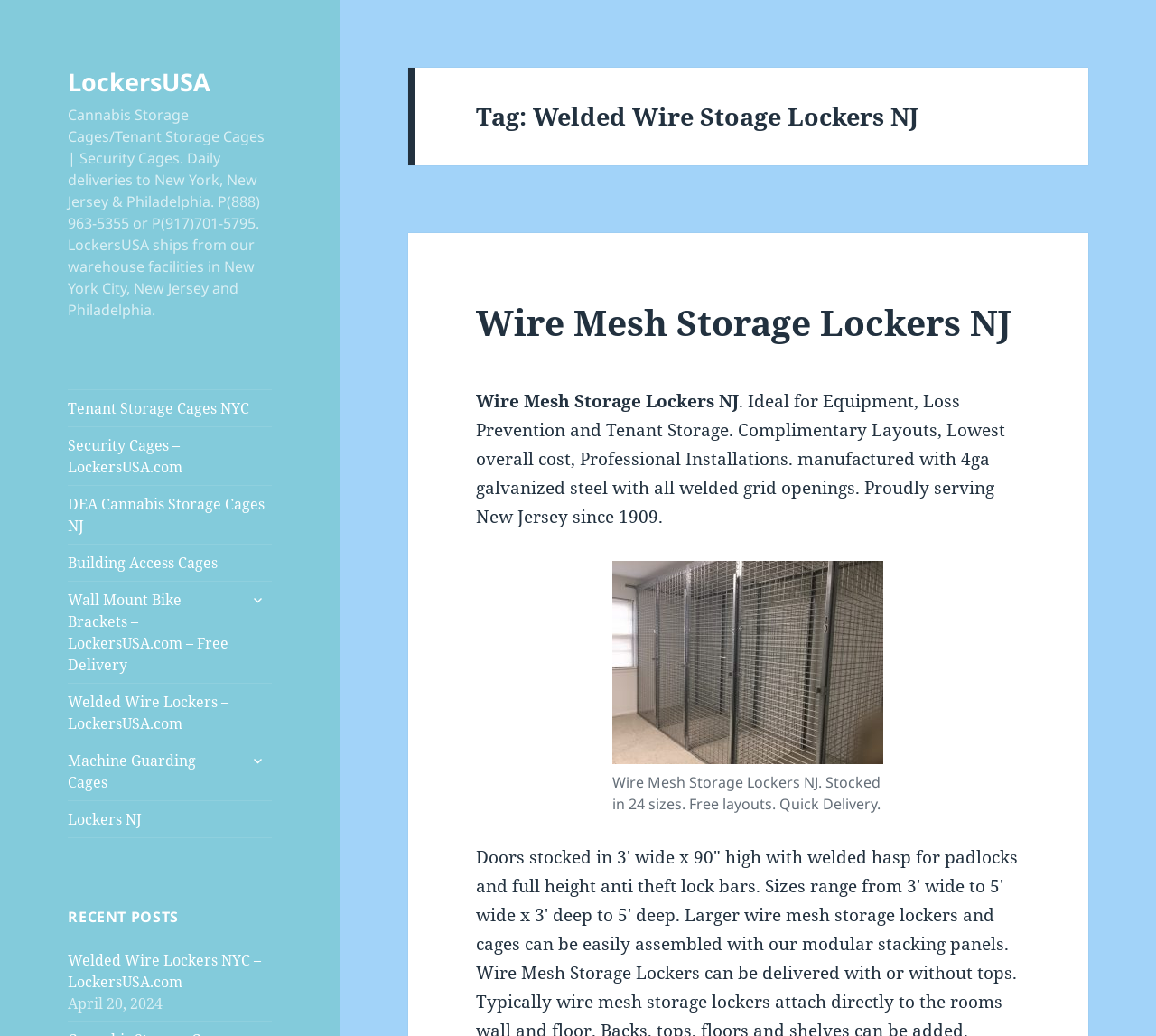Could you please study the image and provide a detailed answer to the question:
How many sizes of wire mesh storage lockers are stocked?

The webpage mentions that wire mesh storage lockers are 'Stocked in 24 sizes' which indicates that there are 24 different sizes available.